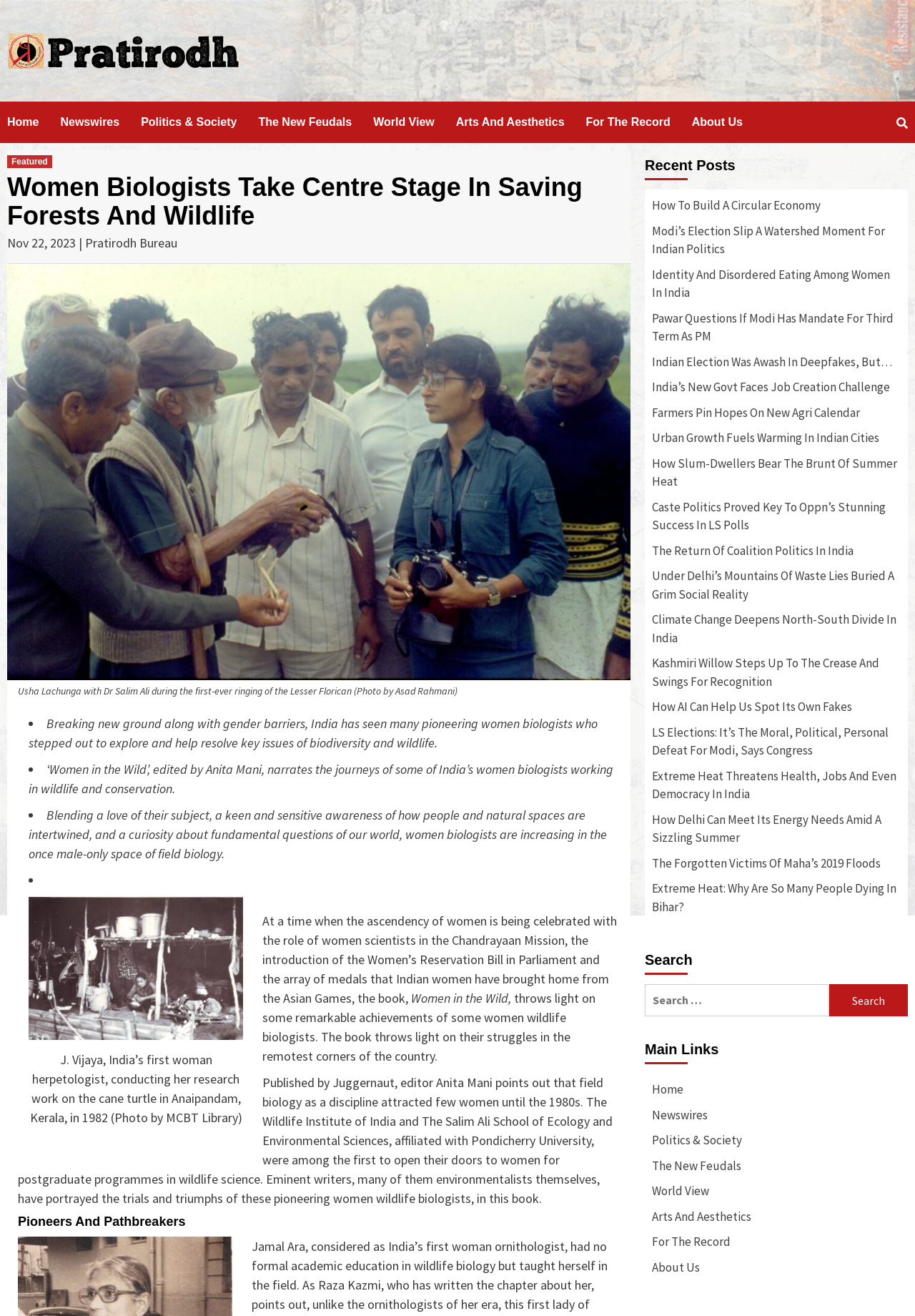Analyze the image and provide a detailed answer to the question: What is the title of the article?

I found the title of the article by looking at the heading element with the text 'Women Biologists Take Centre Stage In Saving Forests And Wildlife' which is located at the top of the webpage.